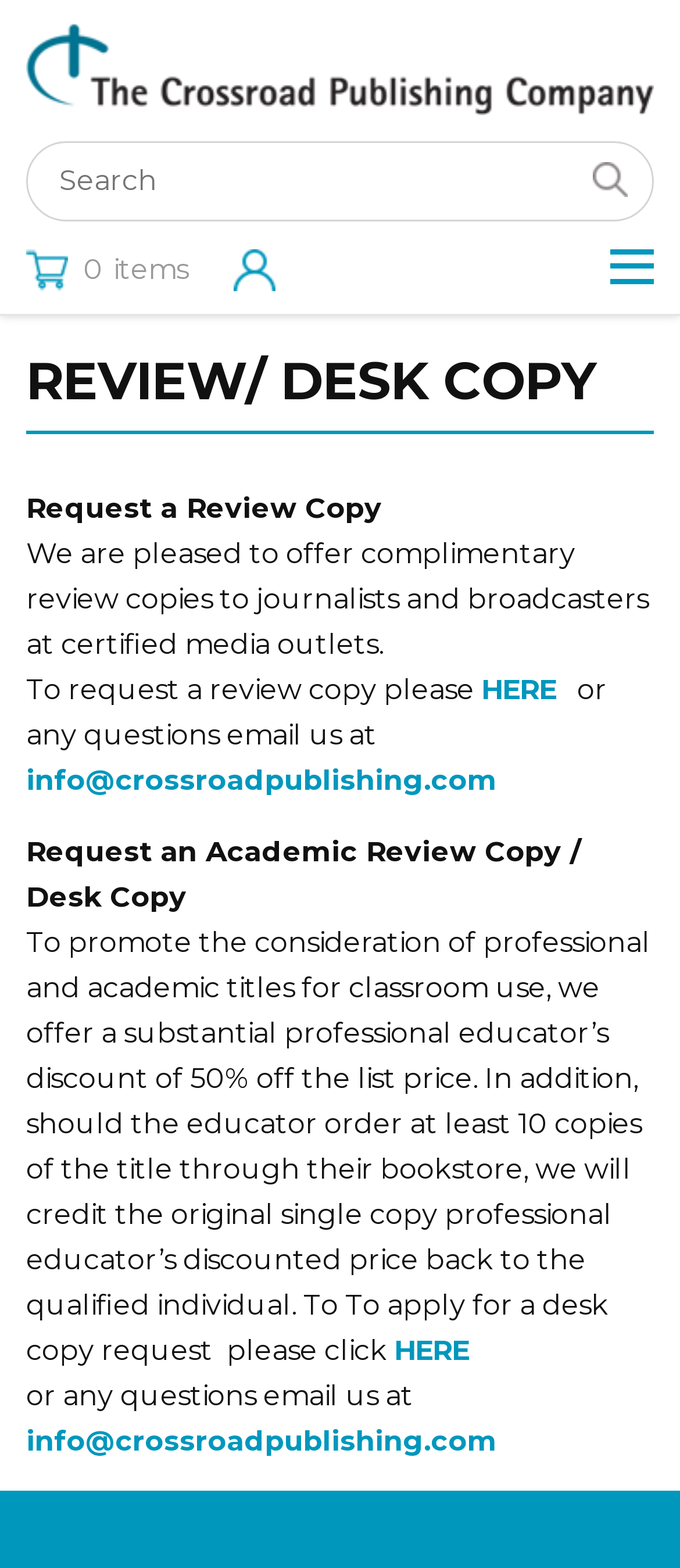Bounding box coordinates are specified in the format (top-left x, top-left y, bottom-right x, bottom-right y). All values are floating point numbers bounded between 0 and 1. Please provide the bounding box coordinate of the region this sentence describes: HERE

[0.579, 0.851, 0.69, 0.872]